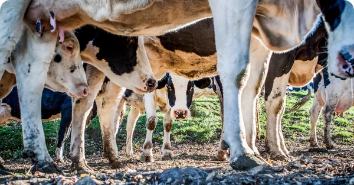What is the environment like in the pasture?
Using the image as a reference, answer the question in detail.

The caption describes the setting as 'lush and green', suggesting a healthy and thriving environment, which is essential for the well-being of the cows.